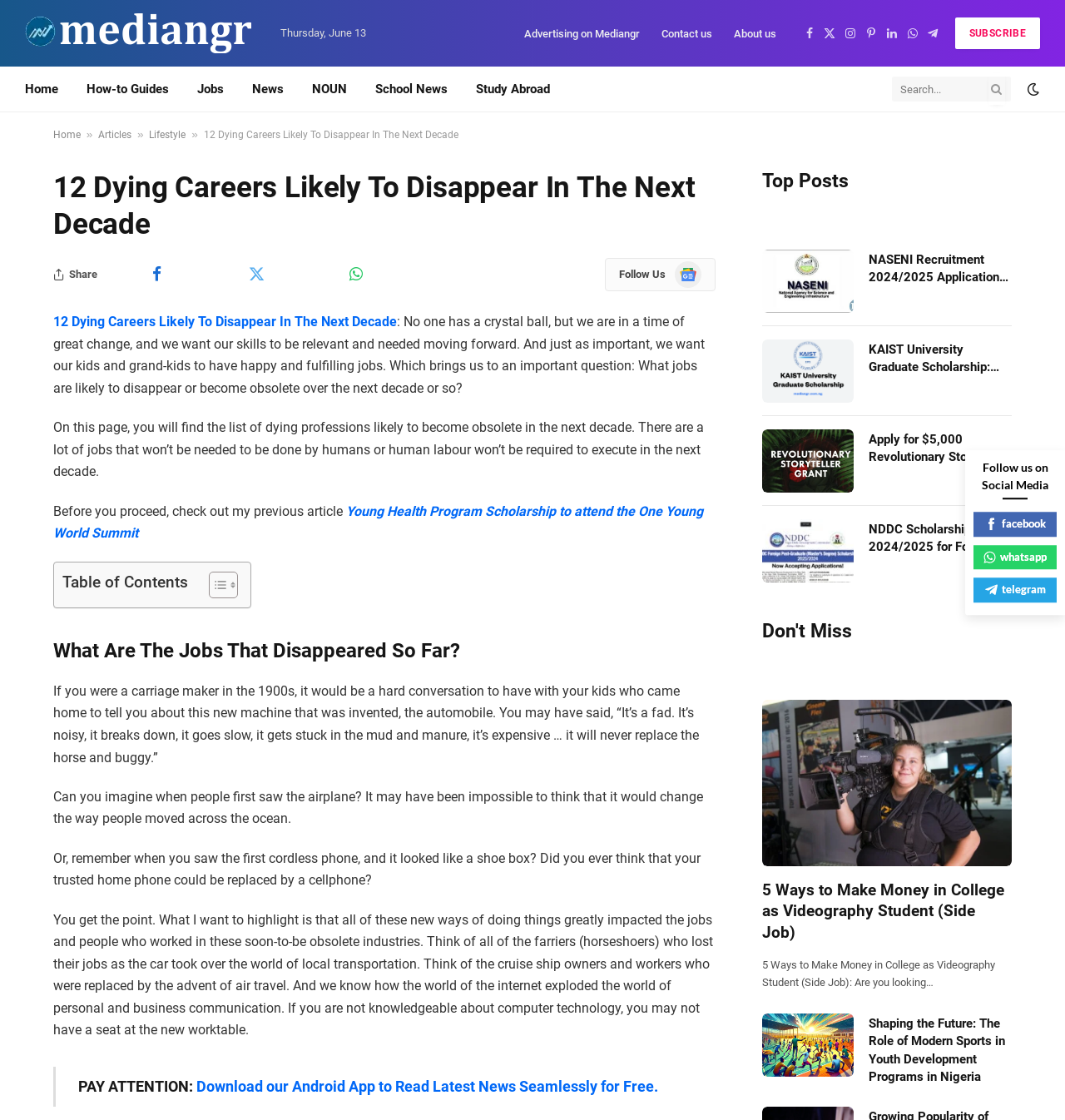Please specify the bounding box coordinates of the clickable section necessary to execute the following command: "Follow on Facebook".

[0.751, 0.013, 0.769, 0.046]